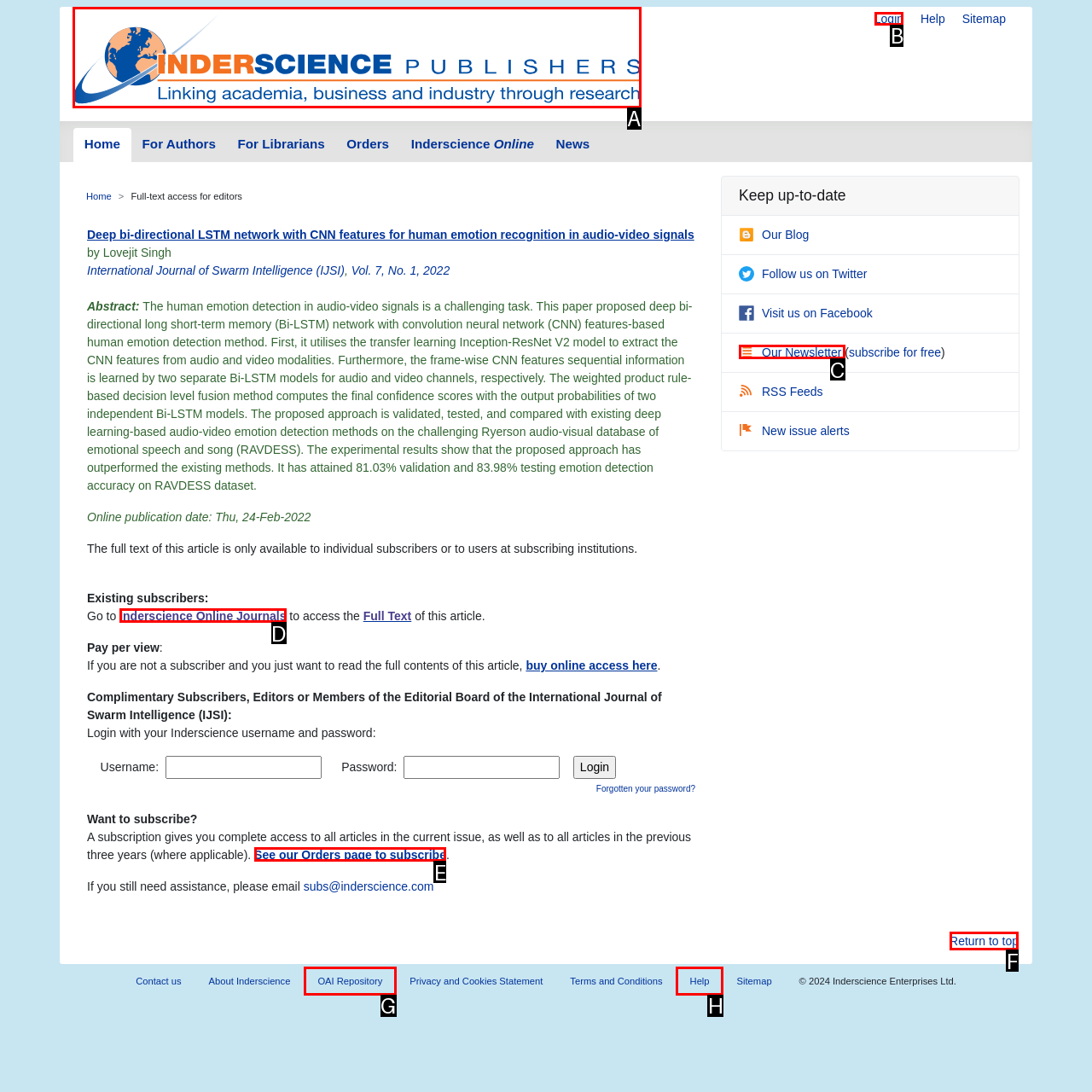Point out the option that needs to be clicked to fulfill the following instruction: Login
Answer with the letter of the appropriate choice from the listed options.

B